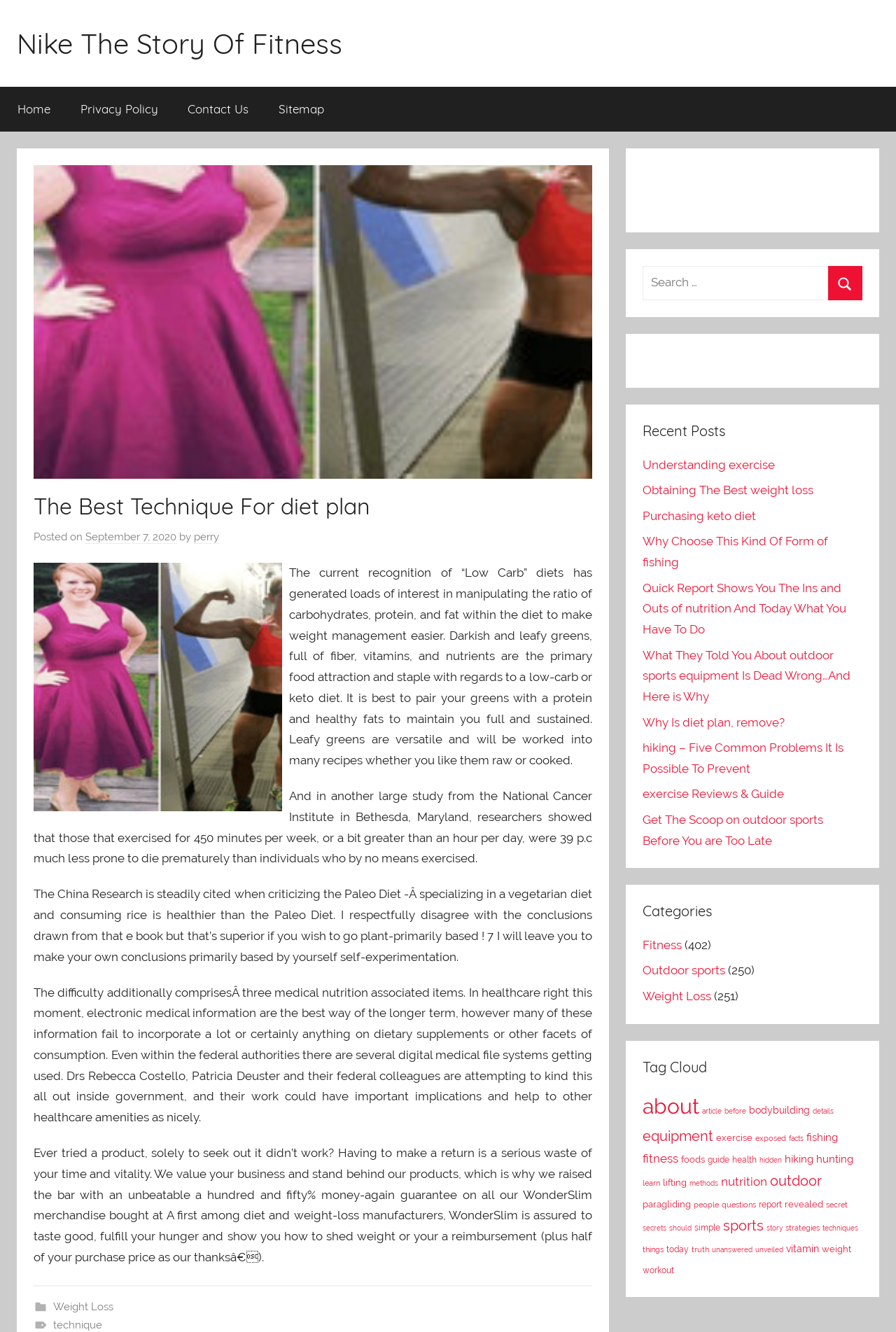Provide your answer in a single word or phrase: 
What is the author of the current article?

perry